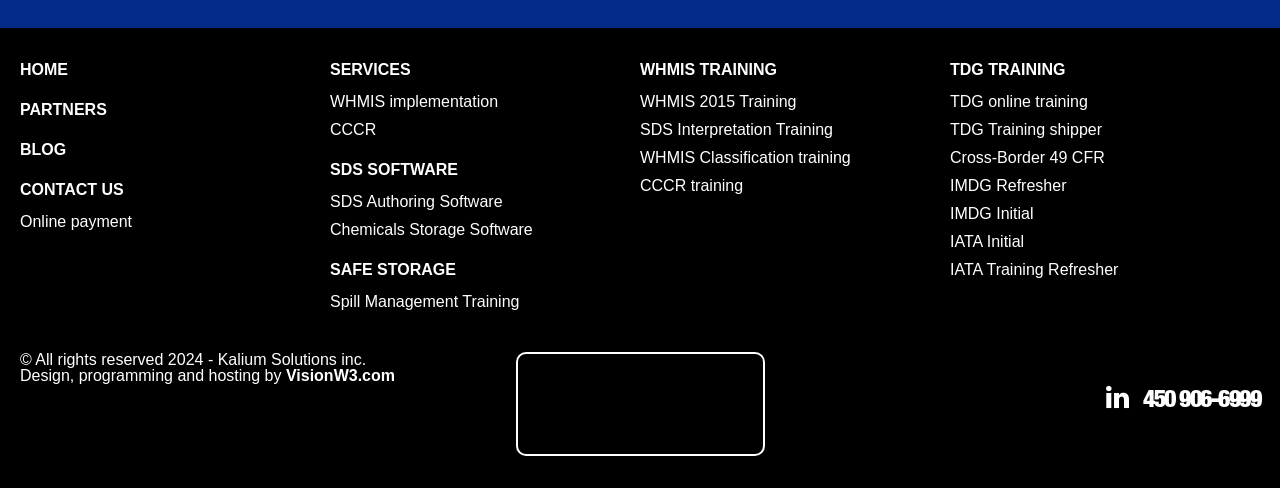What is the phone number in the bottom right corner?
Using the information from the image, answer the question thoroughly.

I examined the bottom right corner of the webpage and found a link with a phone number, which is '450 906-6999'.